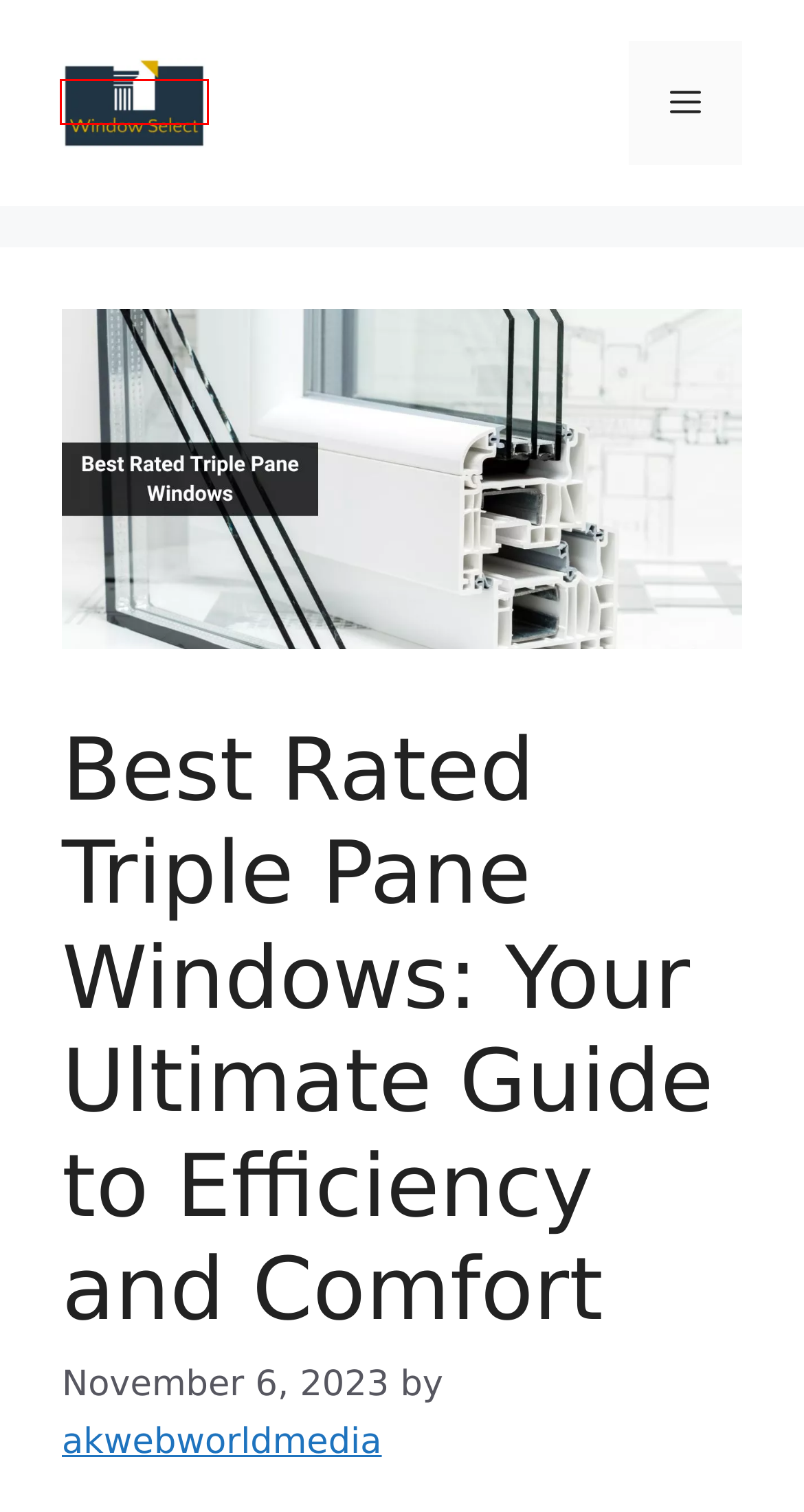You are given a screenshot of a webpage with a red rectangle bounding box. Choose the best webpage description that matches the new webpage after clicking the element in the bounding box. Here are the candidates:
A. Best Energy Efficient Replacement Windows: Your Path to a Cozy, Cost-Efficient Home
B. BLog - Window Select
C. Best Windows for Enclosed Porch: Transforming Your Space into a Cozy Retreat
D. Best Replacement Windows for Brick Homes: A Guide to Boosting Comfort and Curb Appeal
E. Best Aluminium Windows: Enhance Your Home with Style and Durability
F. Best Replacement Windows for Old House: Breathing New Life into Timeless Beauty
G. Most Popular Windows for Homes: A Comprehensive Guide
H. Window Select - A Blog for Window & Door

H